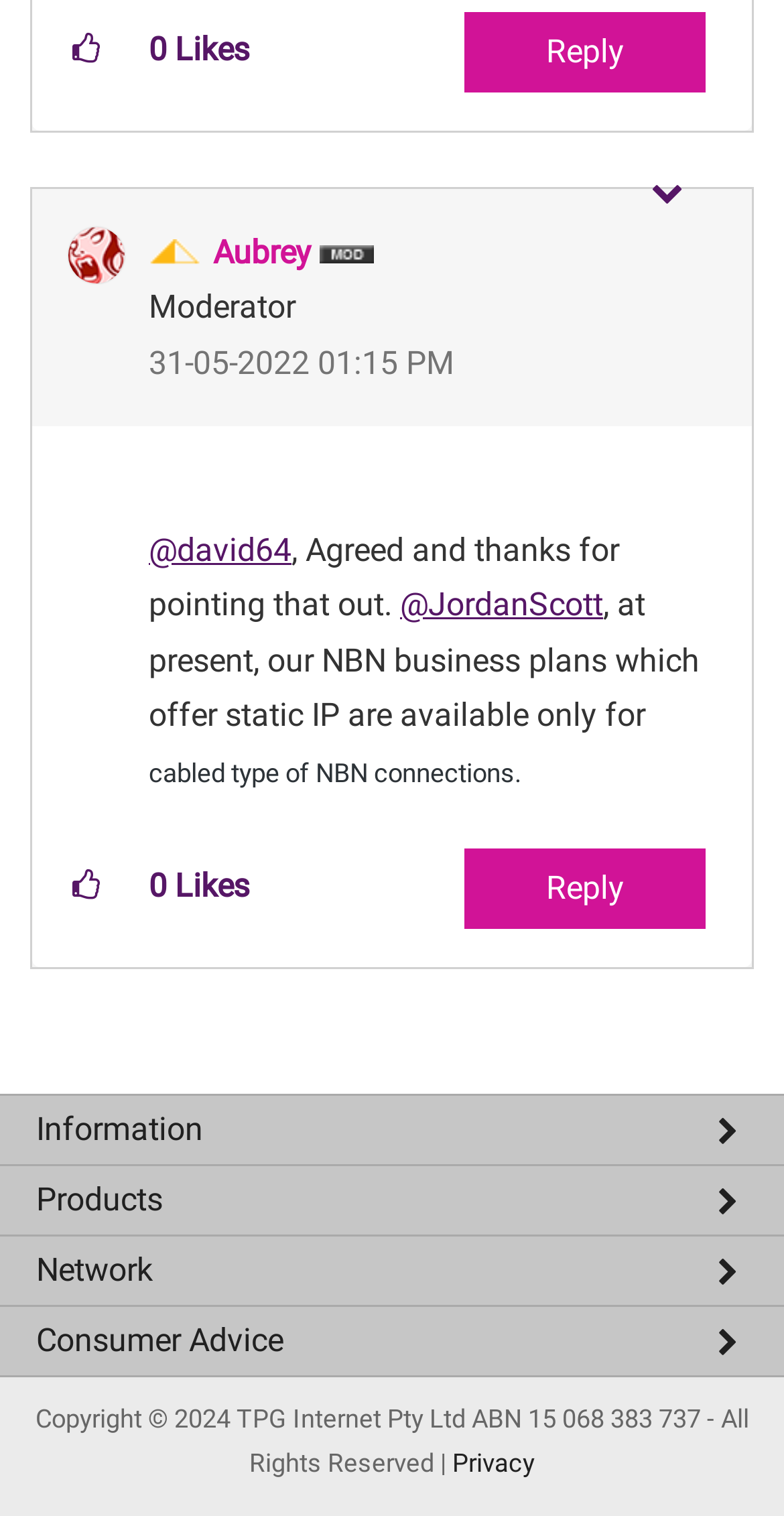What is the date of this post?
Based on the screenshot, provide a one-word or short-phrase response.

31-05-2022